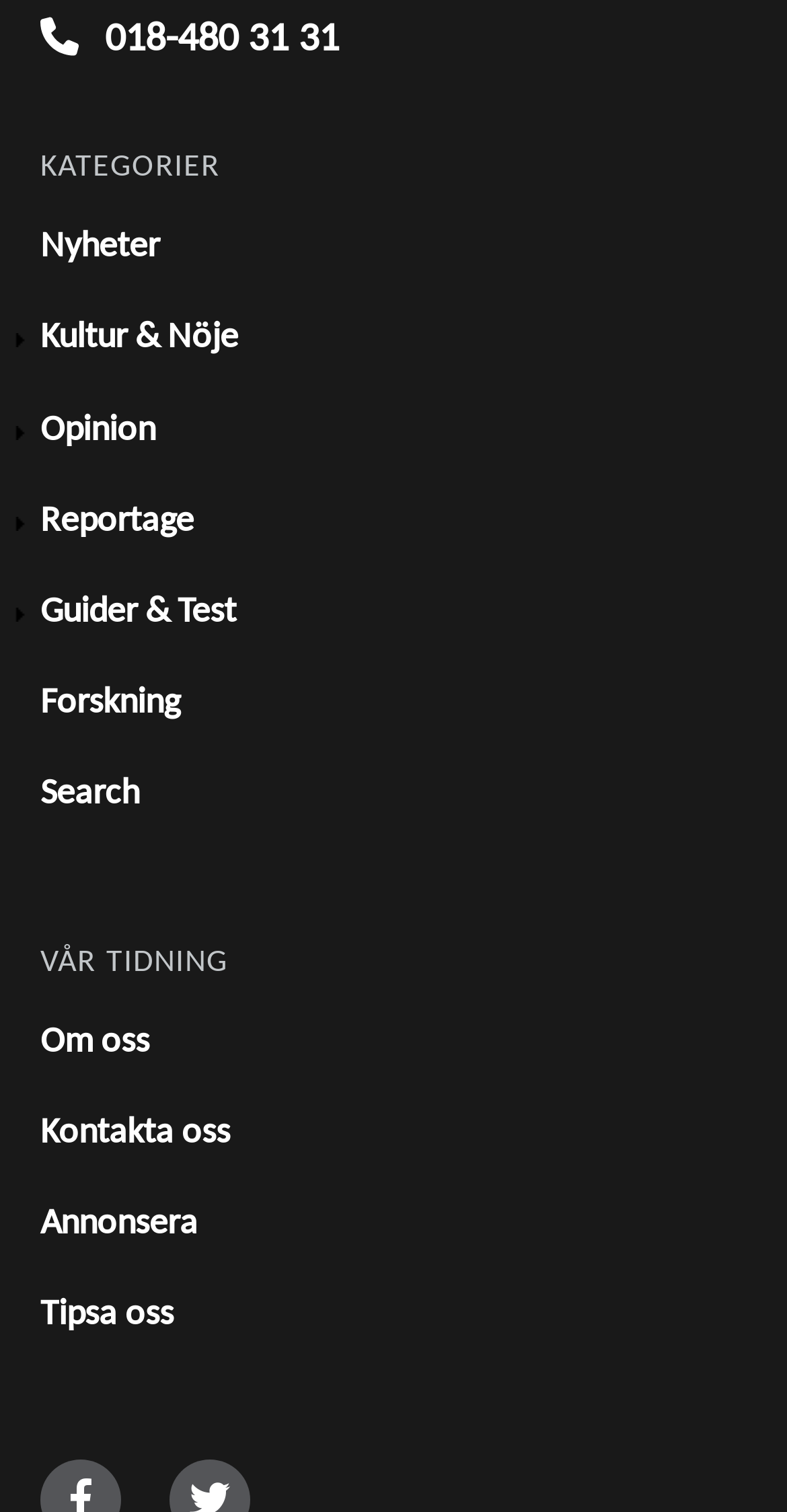For the element described, predict the bounding box coordinates as (top-left x, top-left y, bottom-right x, bottom-right y). All values should be between 0 and 1. Element description: Search

[0.051, 0.508, 0.177, 0.541]